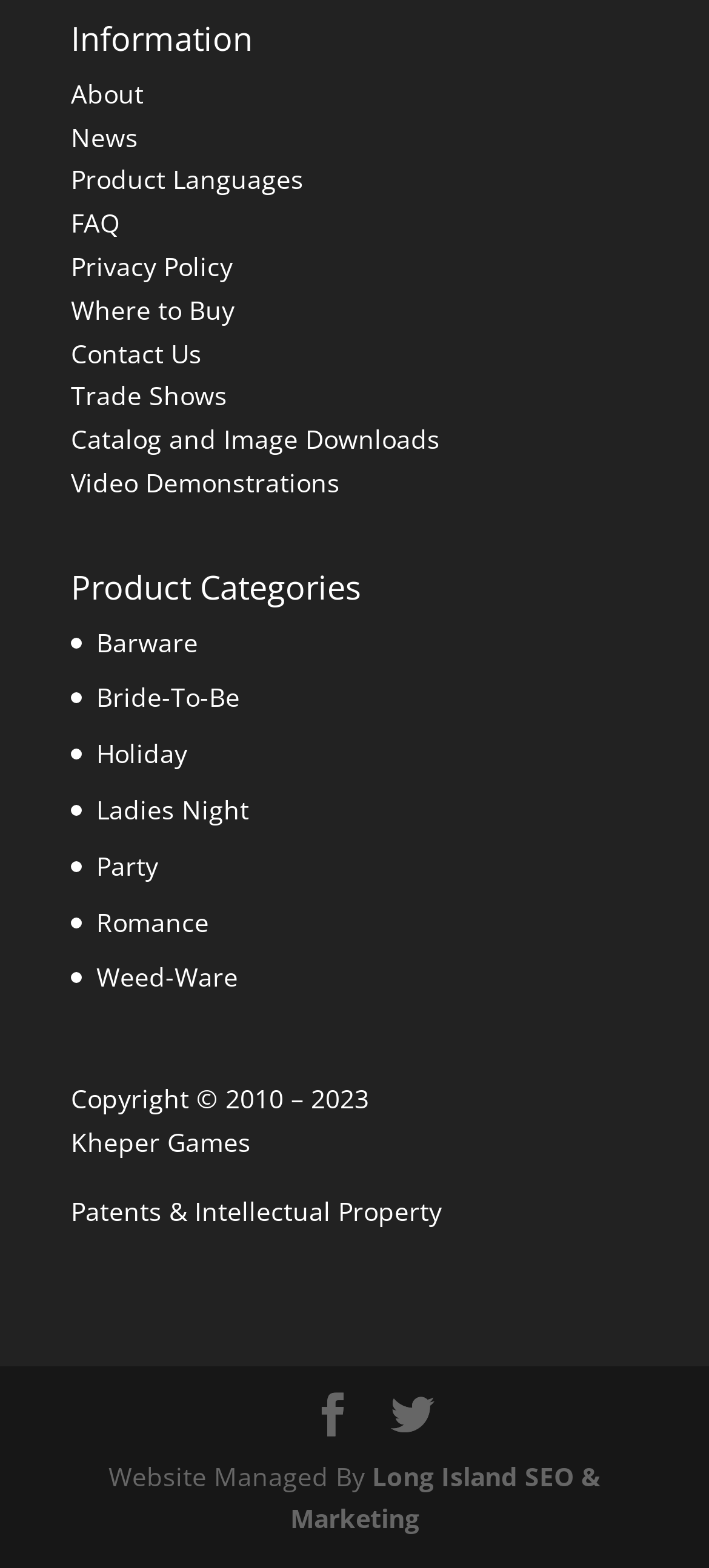Please identify the bounding box coordinates of the element on the webpage that should be clicked to follow this instruction: "Go to Barware". The bounding box coordinates should be given as four float numbers between 0 and 1, formatted as [left, top, right, bottom].

[0.136, 0.398, 0.279, 0.42]